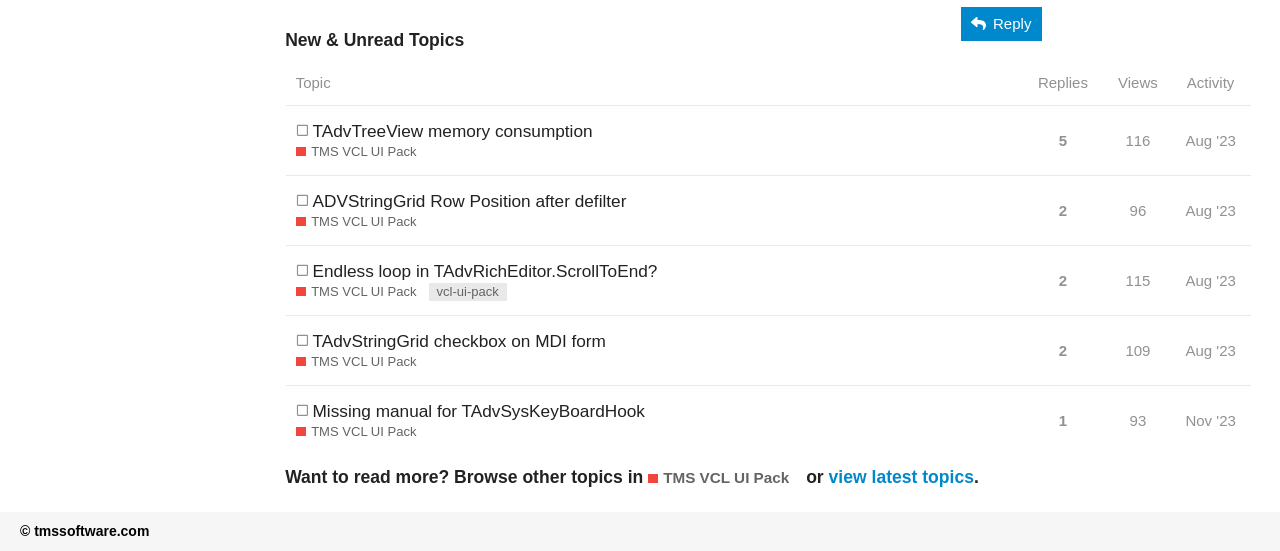Determine the bounding box coordinates of the element that should be clicked to execute the following command: "Contact us".

None